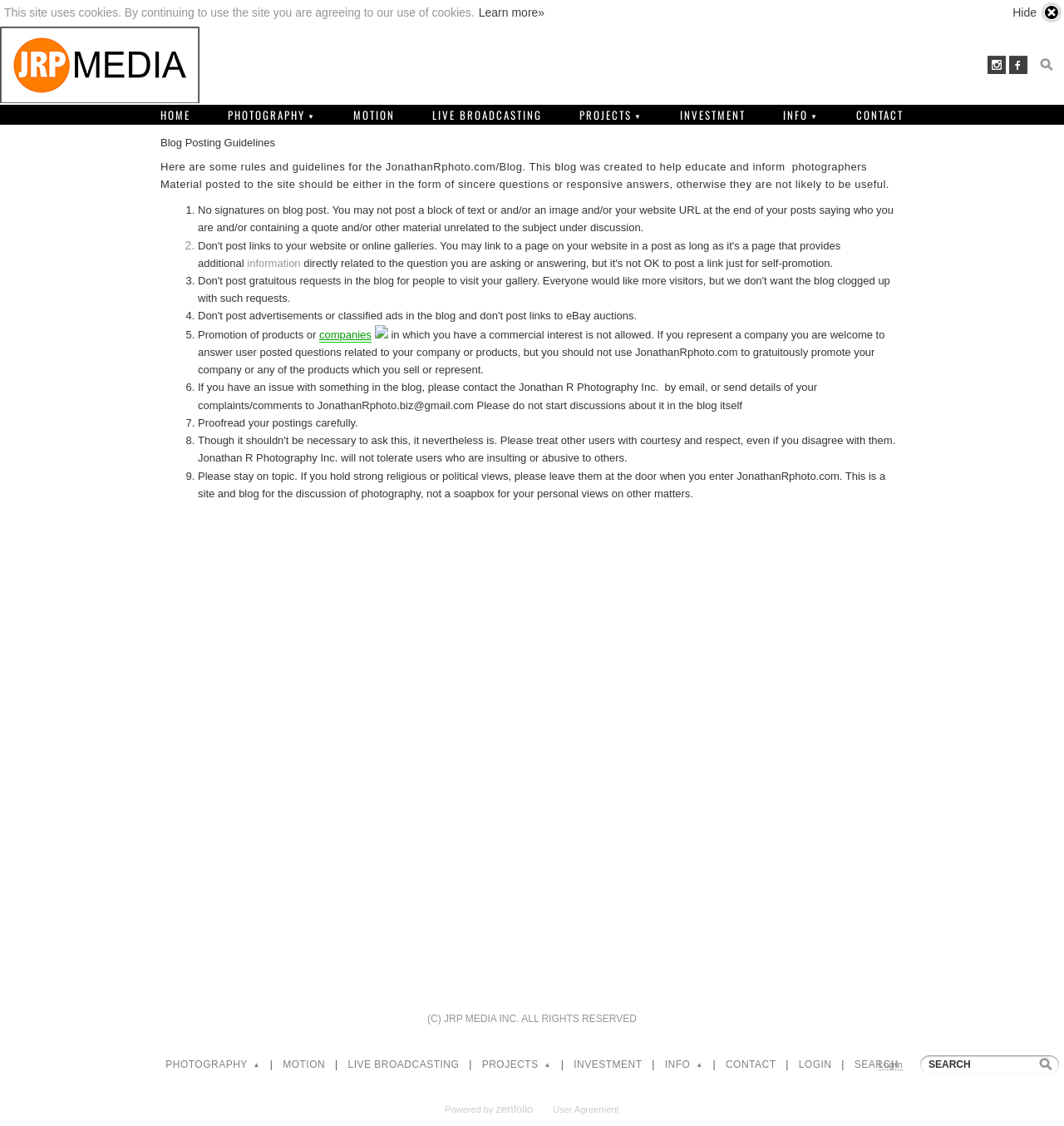Answer briefly with one word or phrase:
How many guidelines are listed for blog posting?

9